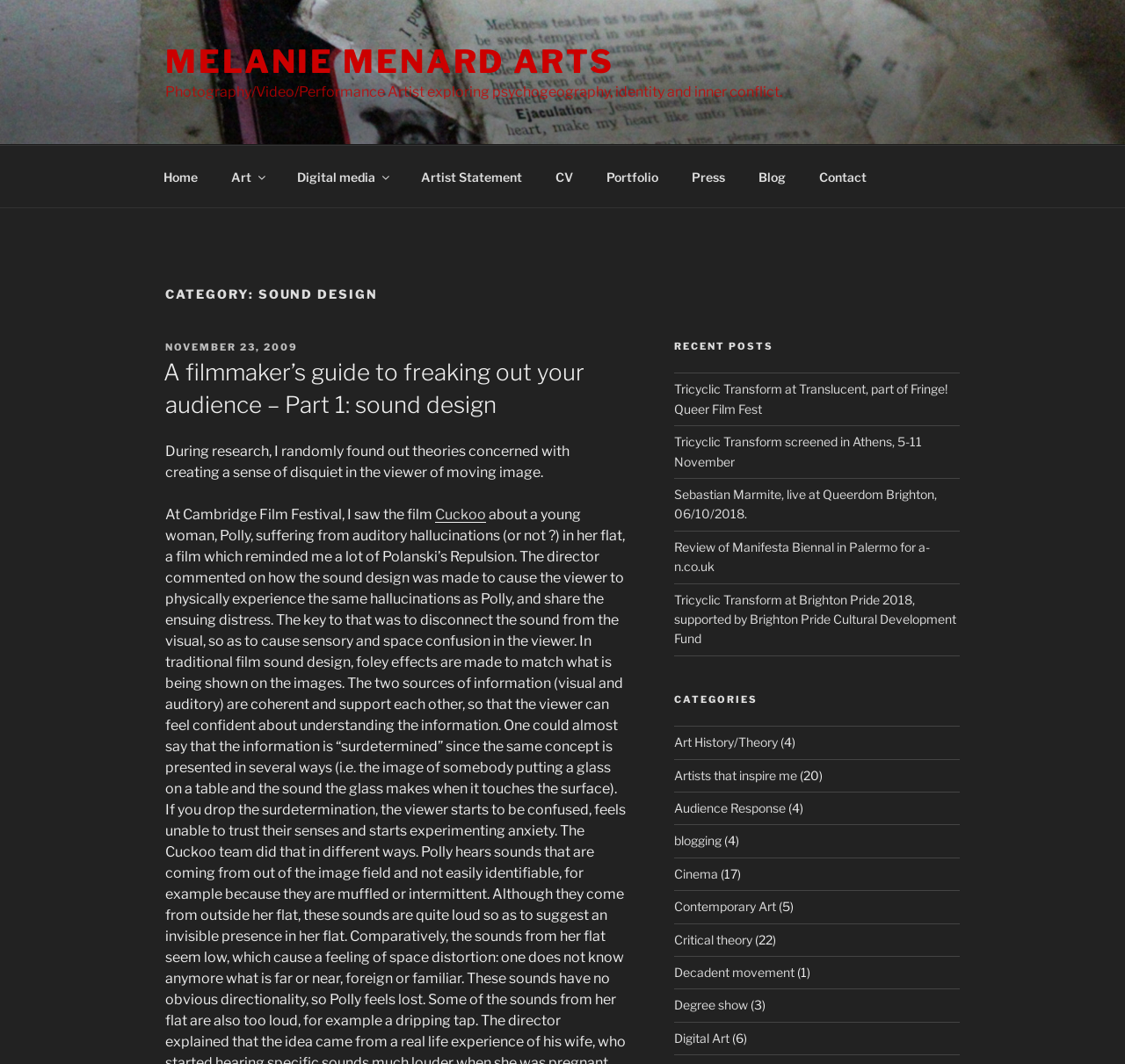Please identify the bounding box coordinates of the element's region that needs to be clicked to fulfill the following instruction: "Read the 'A filmmaker’s guide to freaking out your audience – Part 1: sound design' article". The bounding box coordinates should consist of four float numbers between 0 and 1, i.e., [left, top, right, bottom].

[0.147, 0.336, 0.556, 0.396]